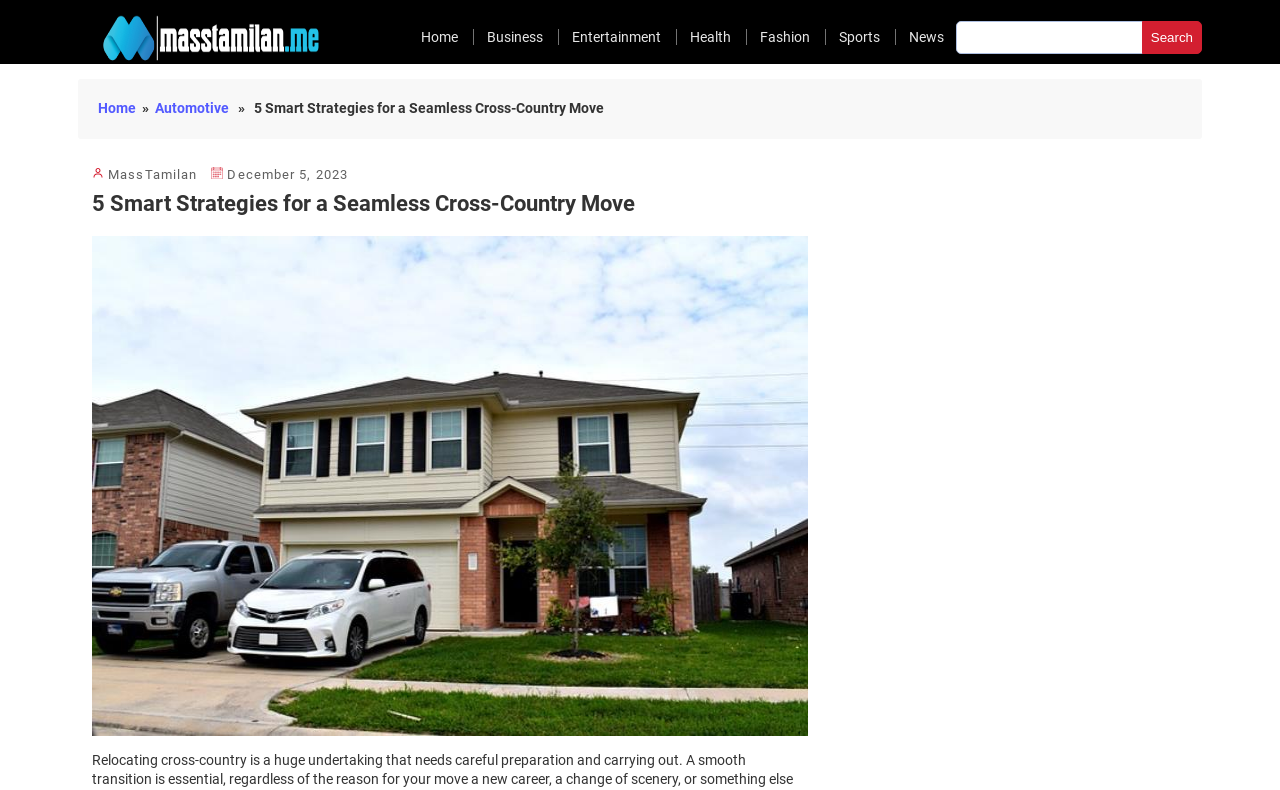What is the name of the website?
Answer the question with a single word or phrase by looking at the picture.

MassTamilan